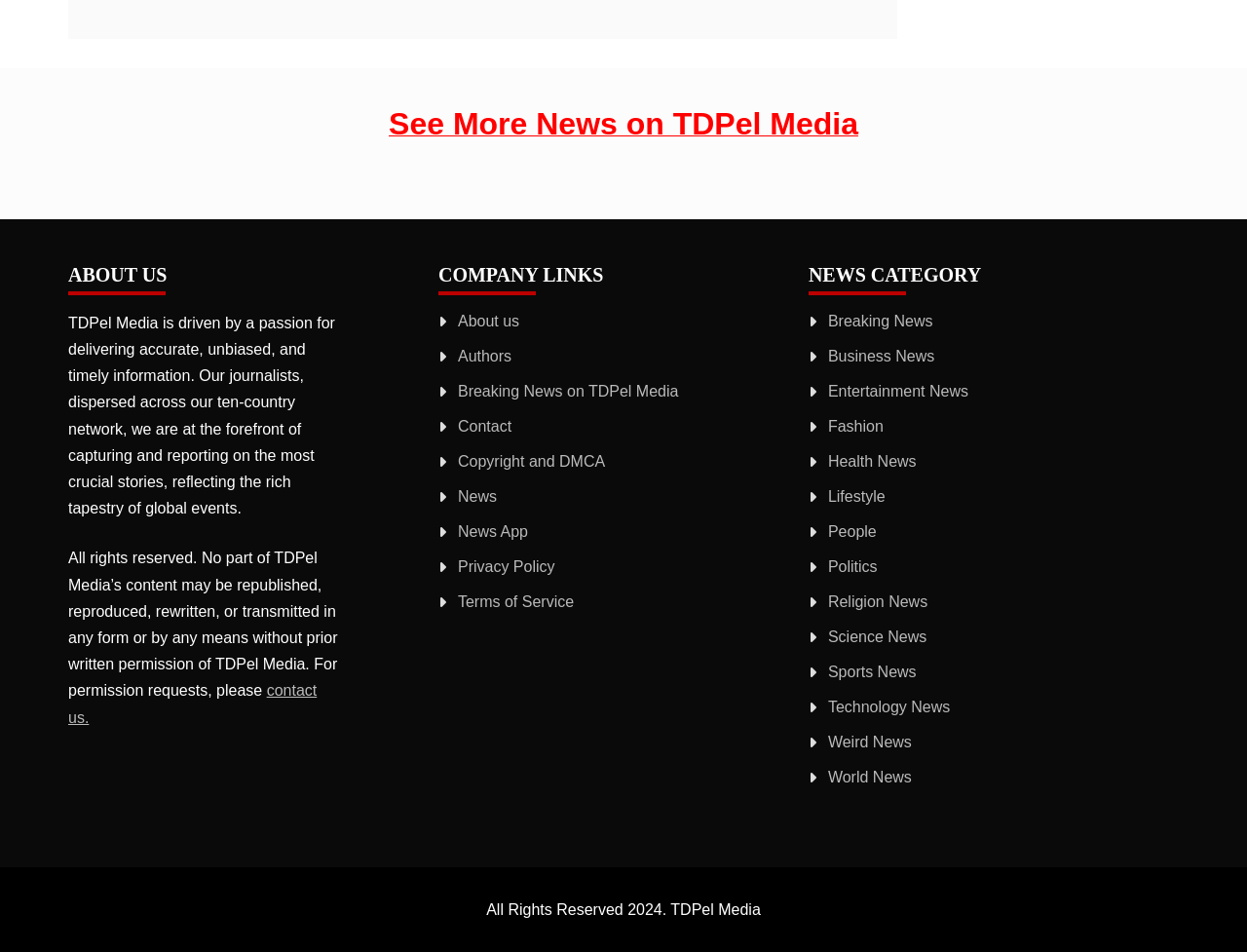Determine the bounding box coordinates of the UI element described below. Use the format (top-left x, top-left y, bottom-right x, bottom-right y) with floating point numbers between 0 and 1: Copyright and DMCA

[0.367, 0.476, 0.485, 0.493]